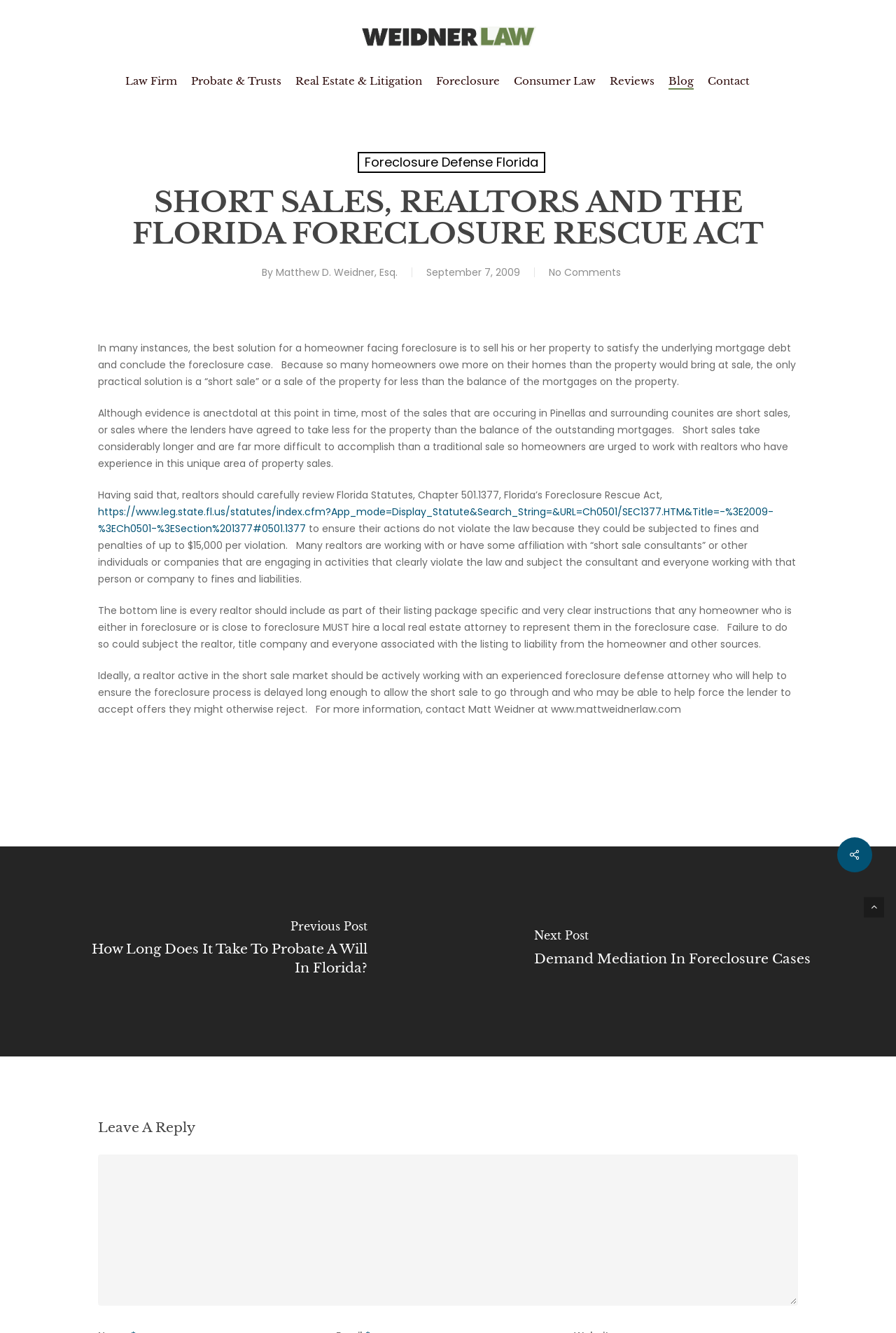Please mark the bounding box coordinates of the area that should be clicked to carry out the instruction: "Go back to top".

[0.964, 0.673, 0.987, 0.688]